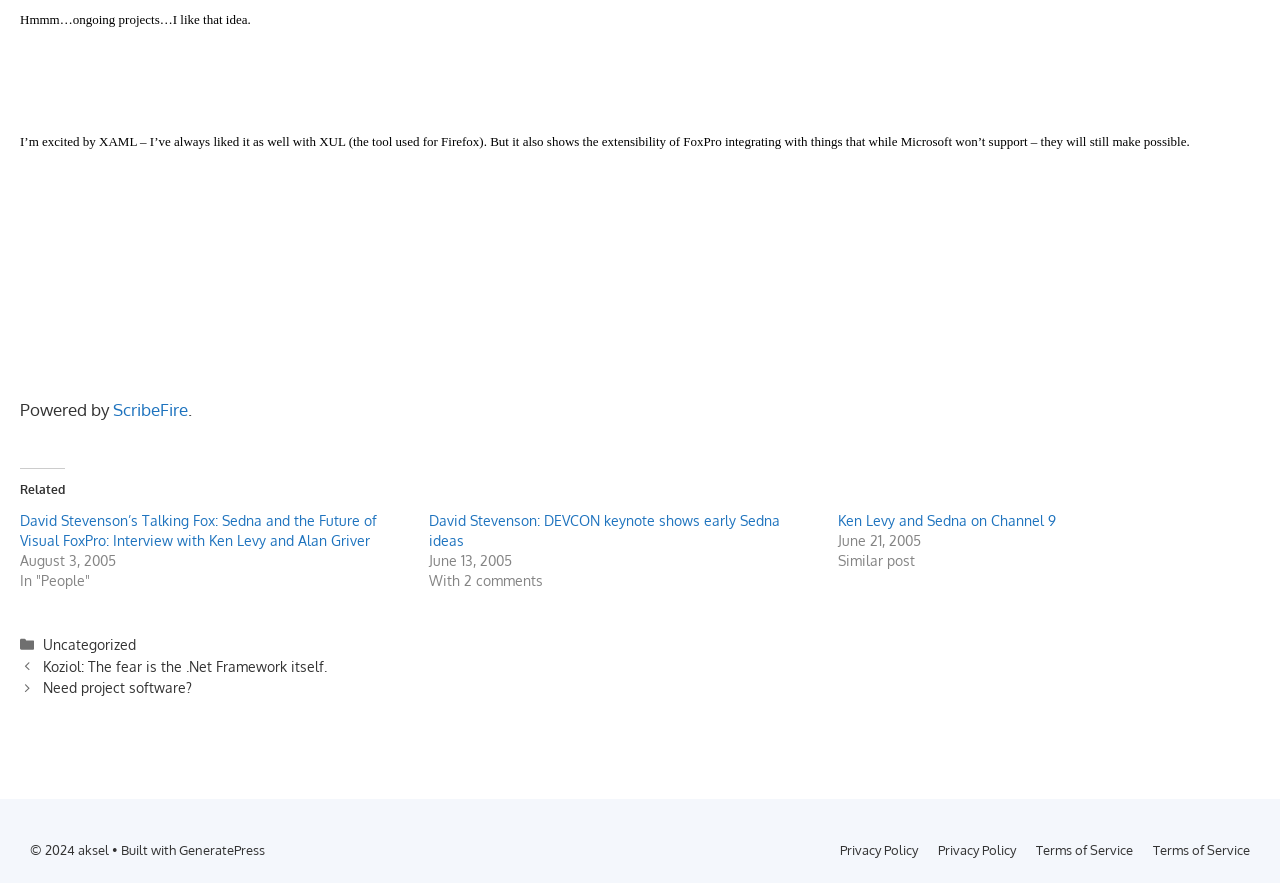Given the element description: "Privacy Policy", predict the bounding box coordinates of the UI element it refers to, using four float numbers between 0 and 1, i.e., [left, top, right, bottom].

[0.656, 0.954, 0.717, 0.972]